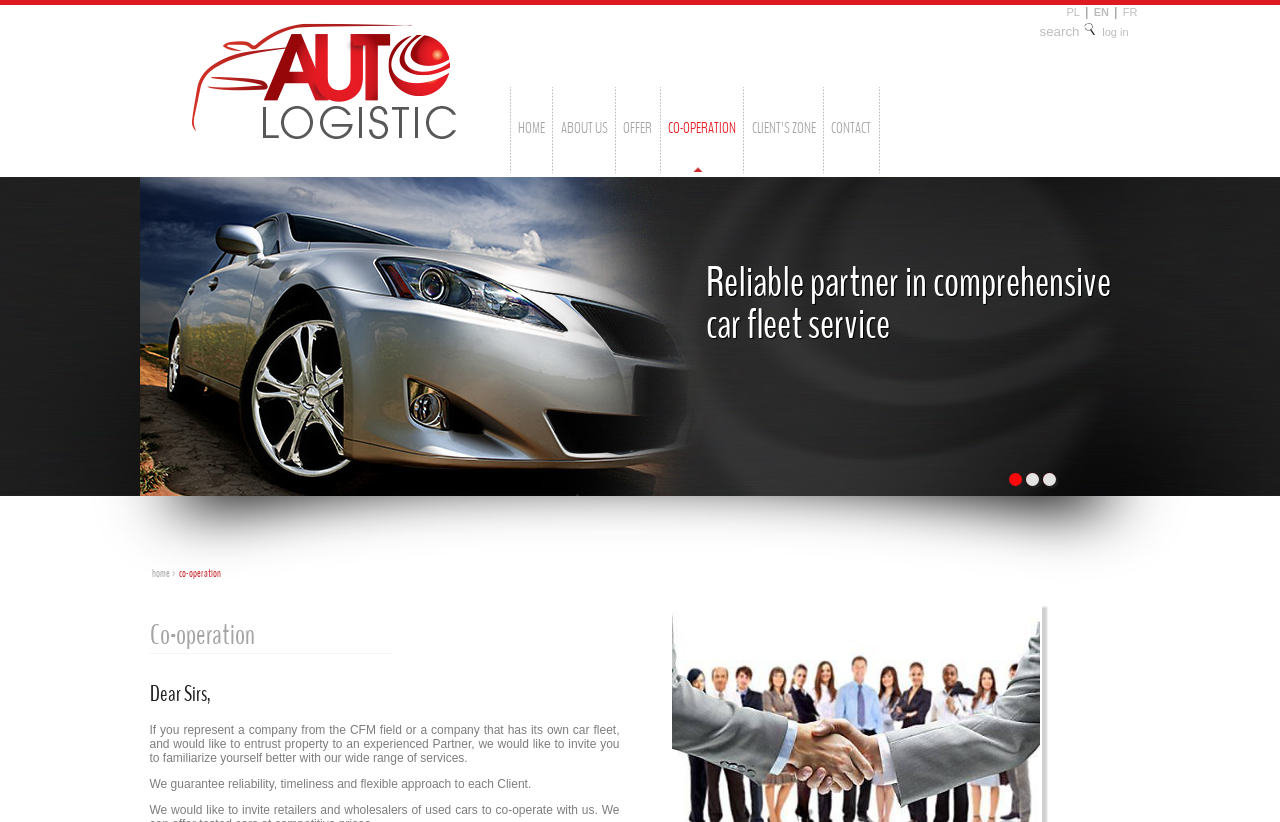What is the main topic of the webpage? Refer to the image and provide a one-word or short phrase answer.

Co-operation